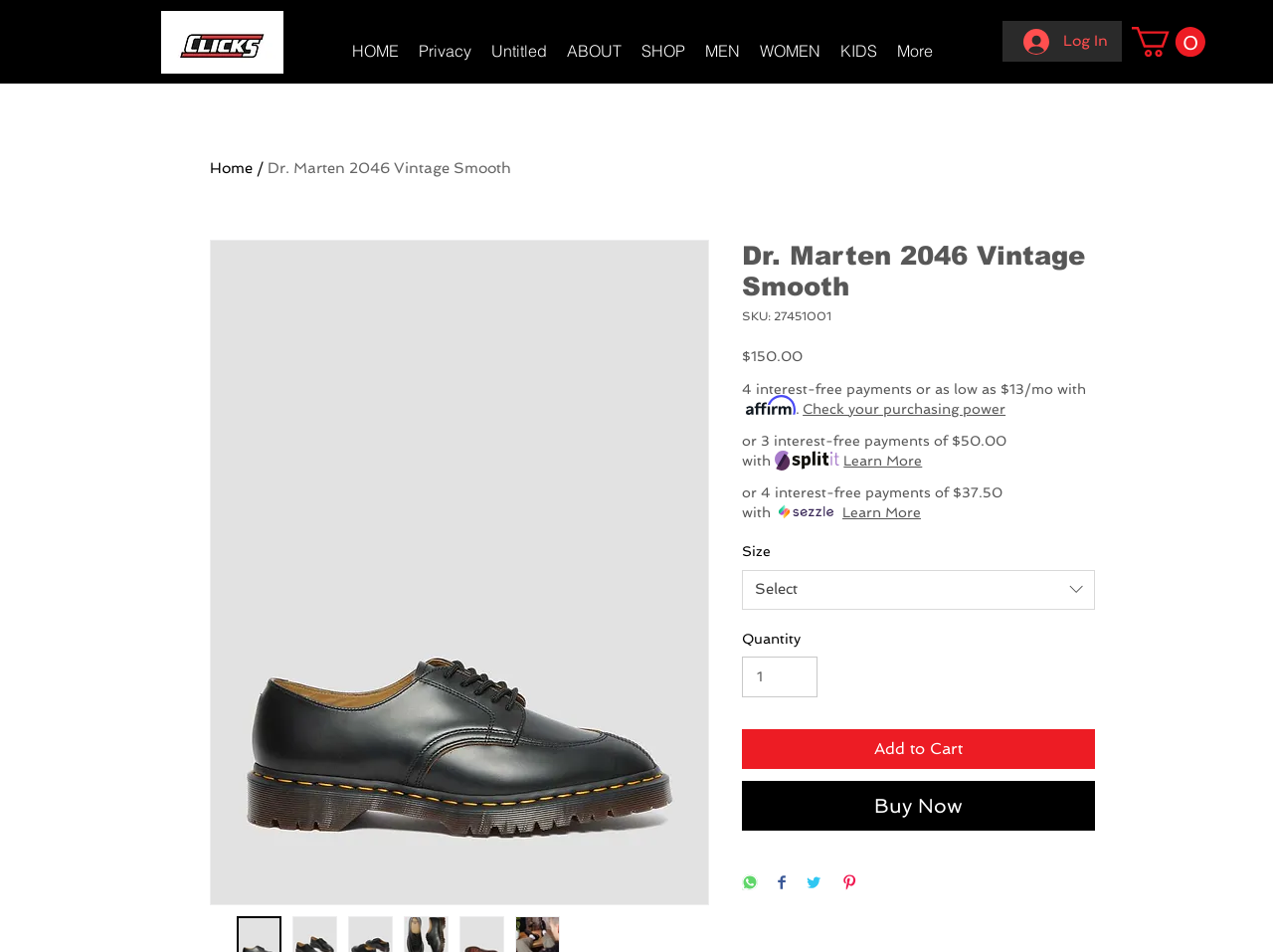Can you provide the bounding box coordinates for the element that should be clicked to implement the instruction: "Click the Log In button"?

[0.793, 0.024, 0.881, 0.063]